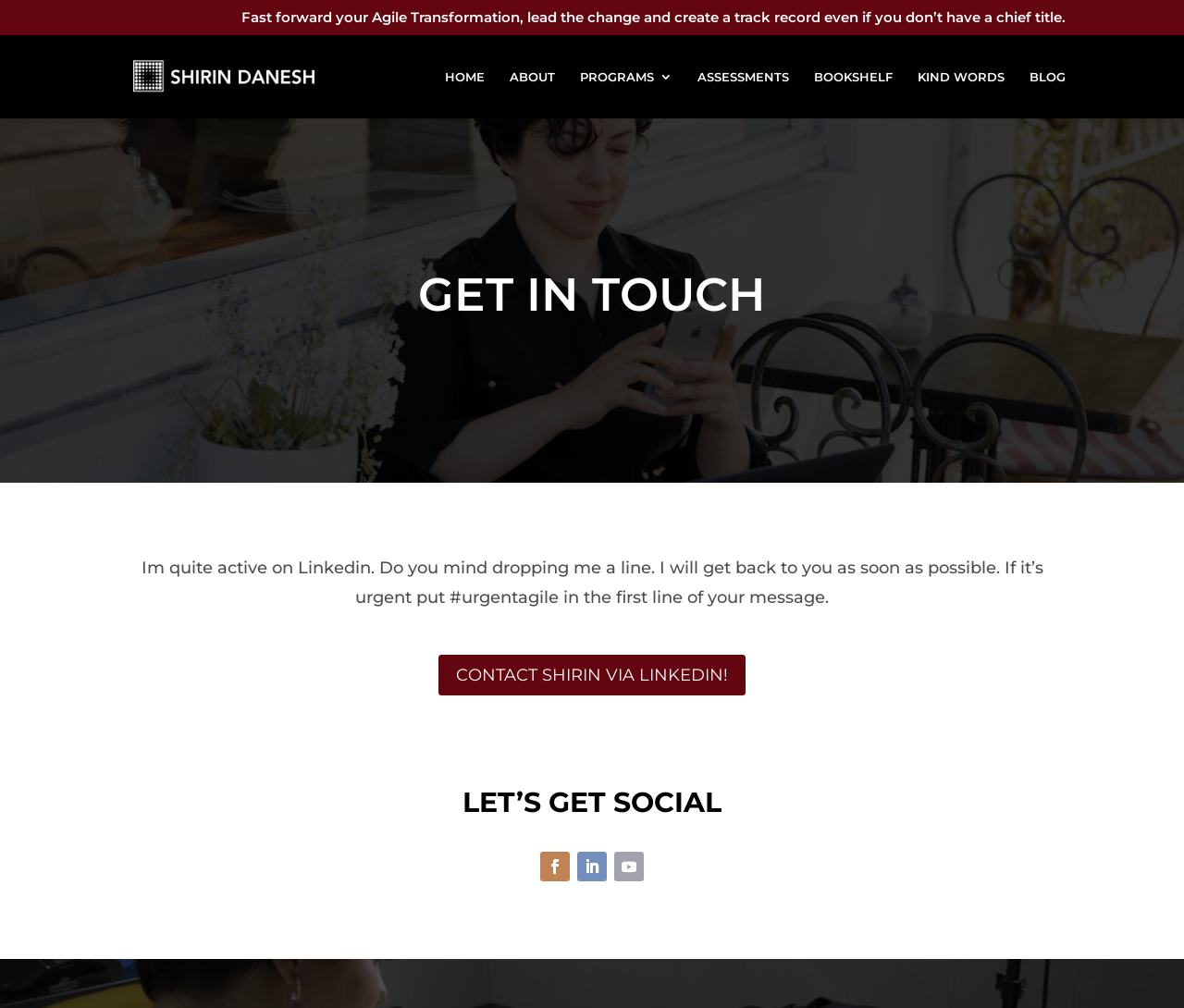Please identify the bounding box coordinates of the element I need to click to follow this instruction: "Visit author's homepage".

None